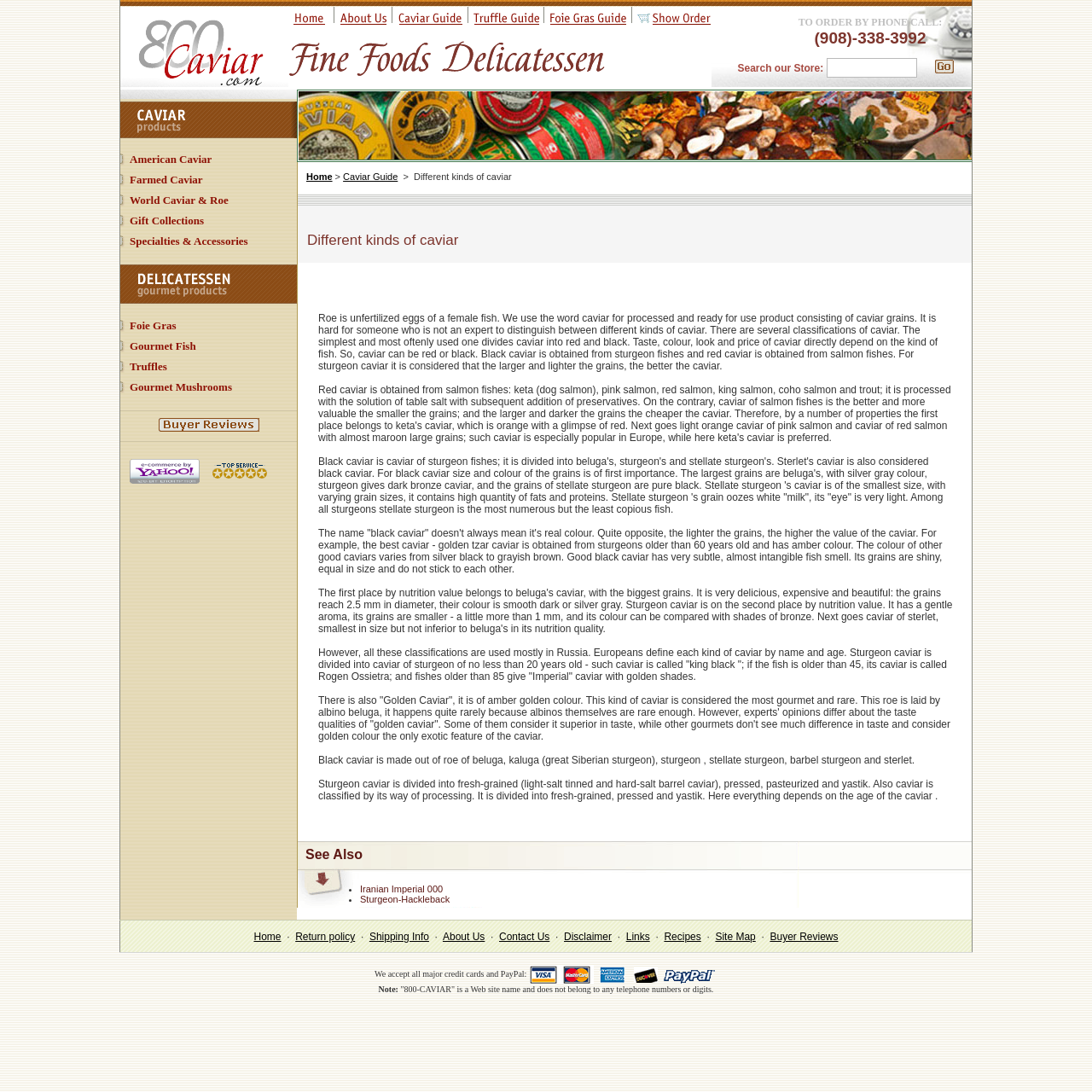Generate an in-depth caption that captures all aspects of the webpage.

The webpage is about different kinds of caviar, with a focus on luxury products. At the top, there is a navigation bar with links to "Home", "About Us", "Caviar Guide", "Truffles Guide", "Foie Gras Guide", "Show Order", and "Fine Foods Delicatessen". Below the navigation bar, there is a search bar with a "Go" button.

The main content of the page is divided into two sections. The left section has a heading "Different kinds of caviar" and provides detailed information about caviar, including its definition, classification, and characteristics. The text explains that caviar can be divided into red and black, and that the quality and price of caviar depend on the type of fish and the processing method.

The right section appears to be a product catalog, with links to different types of caviar, including "American Caviar", "Farmed Caviar", "World Caviar & Roe", "Gift Collections", and "Specialties & Accessories". There are also several images scattered throughout the page, likely showcasing the different products.

At the bottom of the page, there is a "See Also" section with links to related products, including "Iranian Imperial 000" and "Sturgeon-Hackleback". Overall, the webpage is well-organized and easy to navigate, with a clear focus on providing information and promoting luxury caviar products.